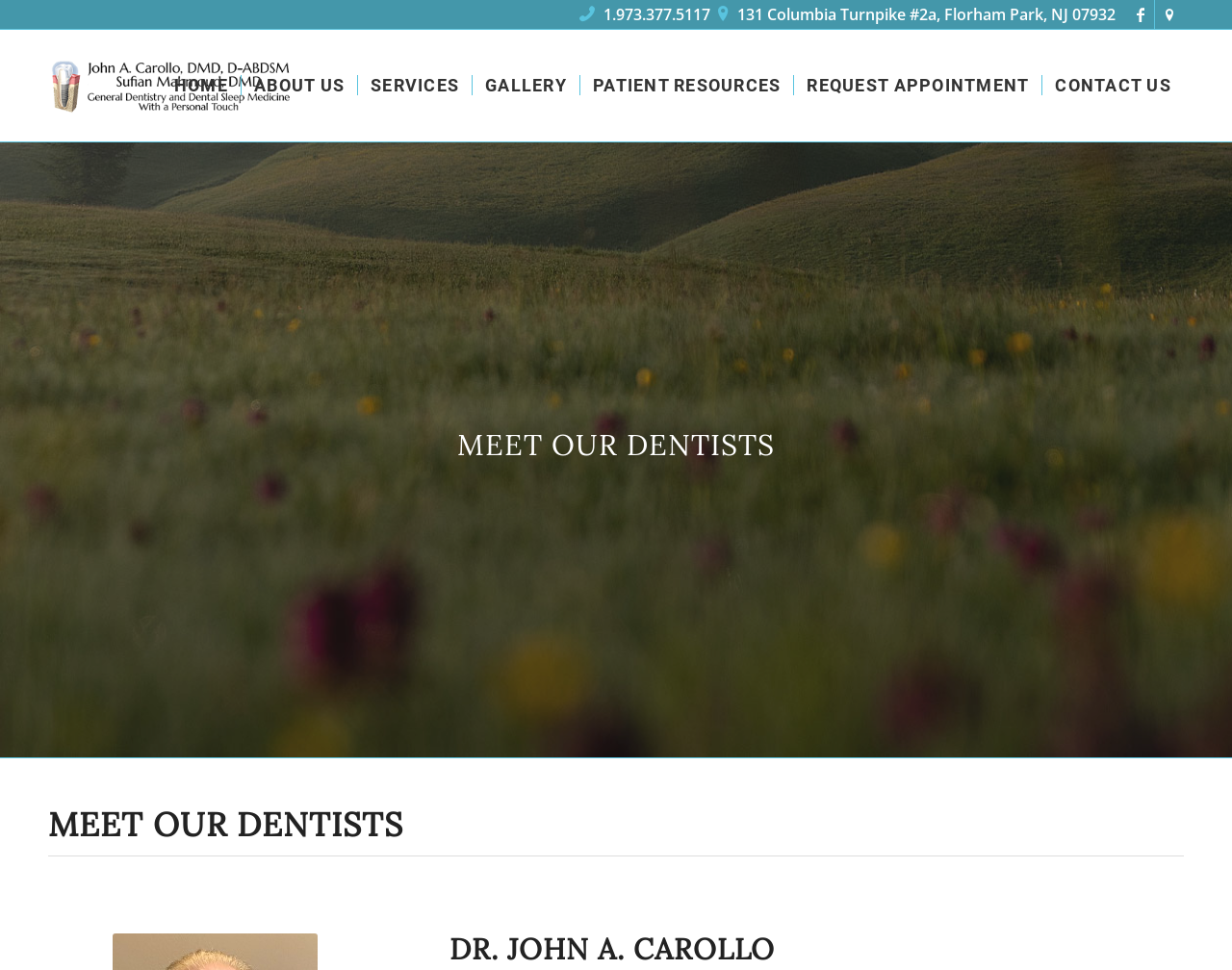Describe the webpage meticulously, covering all significant aspects.

This webpage is about introducing Dr. John A. Carollo, a dentist. At the top, there are three social media links, including Facebook and an icon, aligned horizontally. Below them, there is a phone number and an address, "131 Columbia Turnpike #2a, Florham Park, NJ 07932", which is likely the dentist's office location.

On the left side, there is a vertical menu with seven items: "HOME", "ABOUT US", "SERVICES", "GALLERY", "PATIENT RESOURCES", "REQUEST APPOINTMENT", and "CONTACT US". Each menu item has a corresponding link.

To the right of the menu, there is a section with a heading "MEET OUR DENTISTS" and a subheading "DR. JOHN A. CAROLLO". Below the heading, there is an image of Dr. John A. Carollo, which is likely his profile picture. Above the image, there is a link with his name, "John A. Carollo, DMD".

Further down, there is another heading "MEET OUR DENTISTS" and a horizontal separator line. Below the separator, there is a heading "DR. JOHN A. CAROLLO" again, which suggests that this section is dedicated to introducing Dr. John A. Carollo.